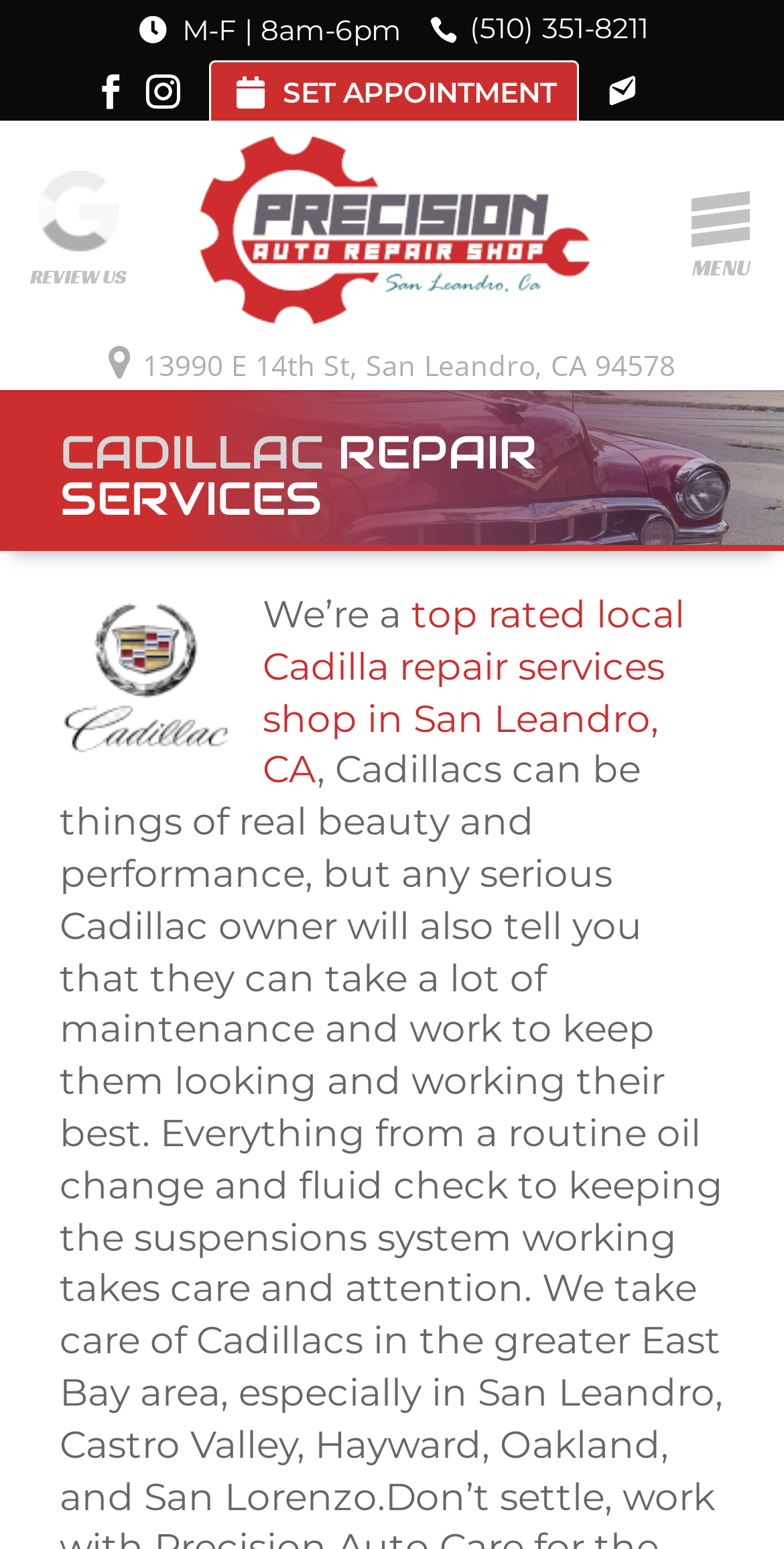Pinpoint the bounding box coordinates of the element you need to click to execute the following instruction: "Visit the Cadillac repair services page". The bounding box should be represented by four float numbers between 0 and 1, in the format [left, top, right, bottom].

[0.335, 0.382, 0.874, 0.512]